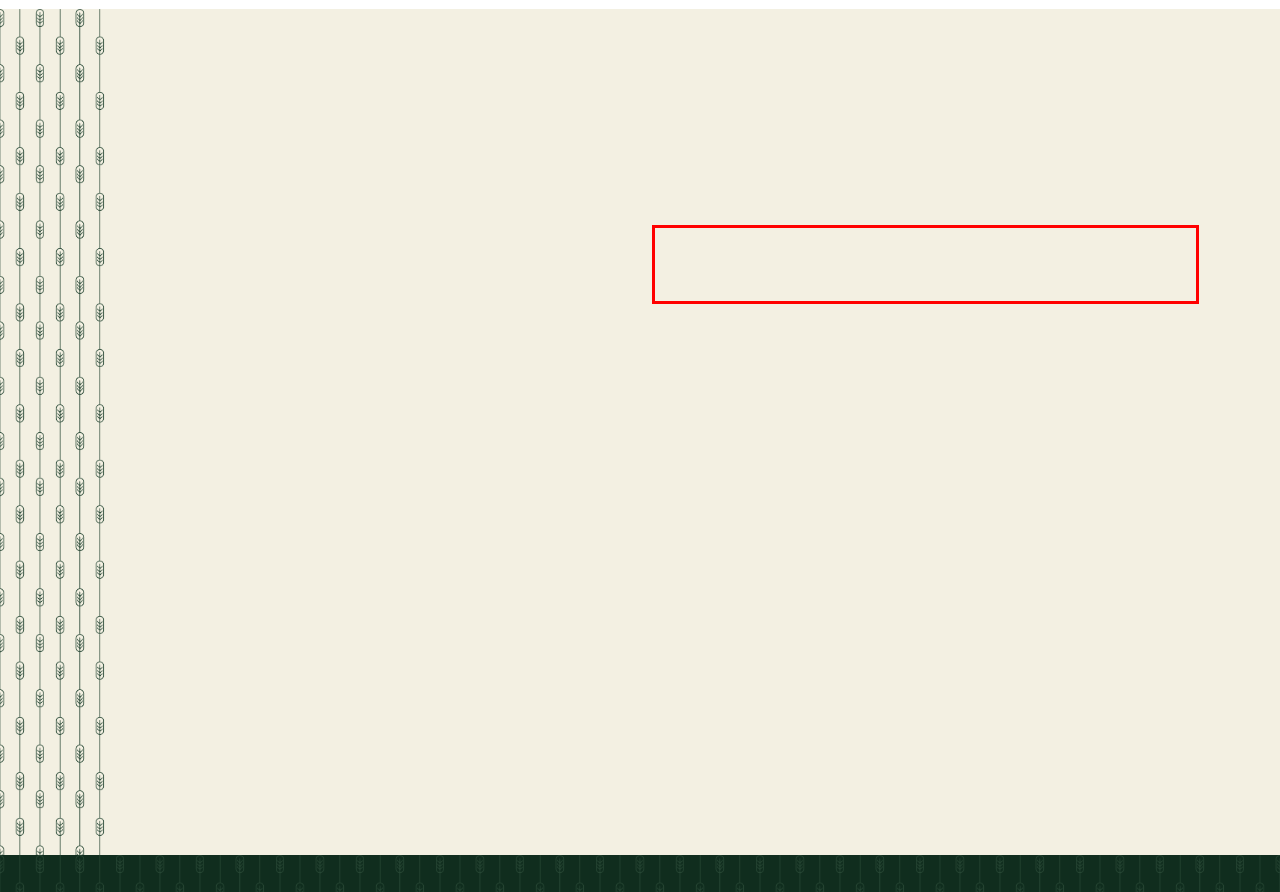Please analyze the provided webpage screenshot and perform OCR to extract the text content from the red rectangle bounding box.

There are 138 rooms at Rideau, including a mix of studio, one- and two-bedroom units with full kitchenettes and bathrooms. In total, there are 15 studios, 118 one-bedroom and five two-bedroom suites.